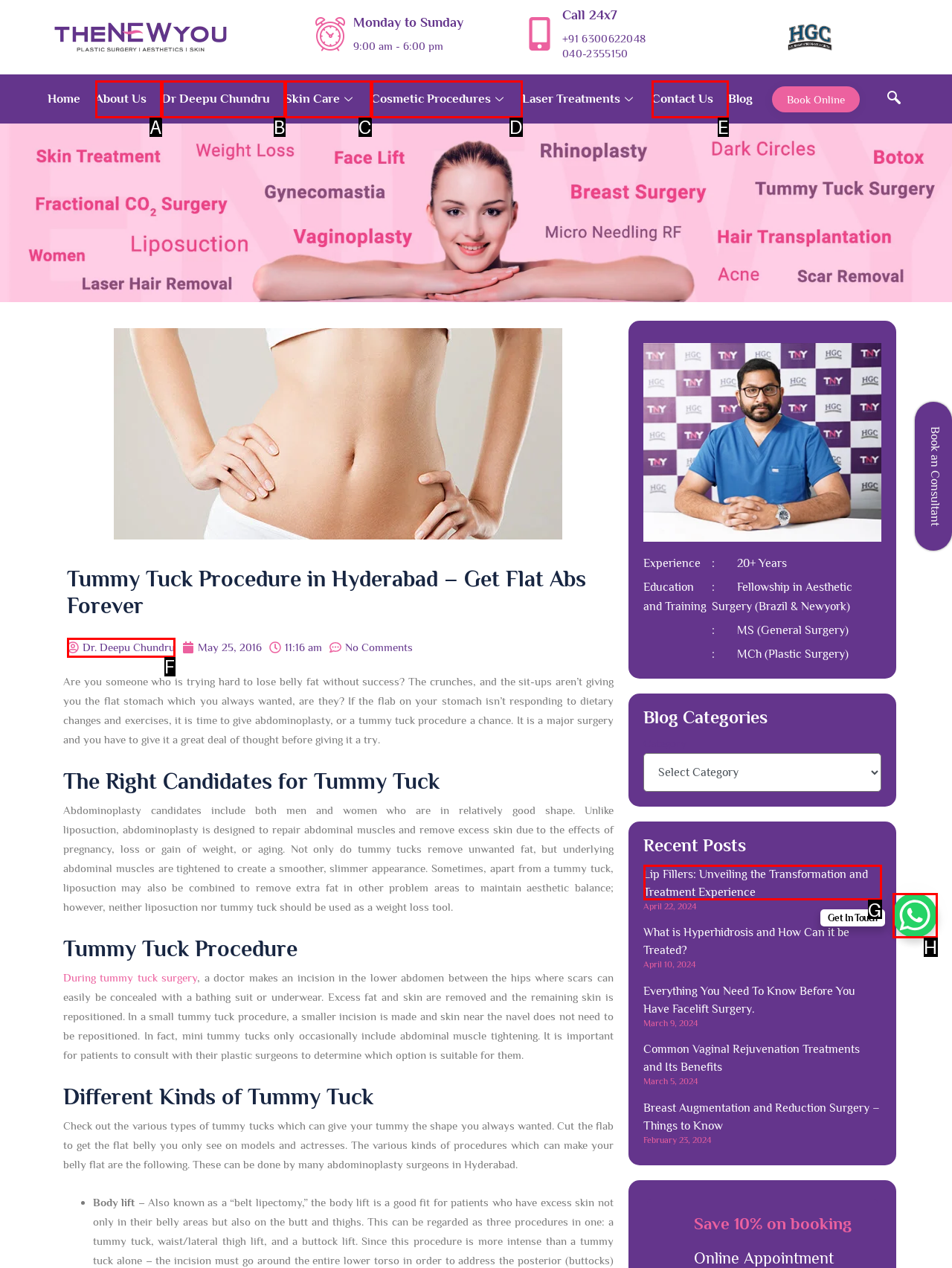Determine which HTML element I should select to execute the task: Read the blog post 'Lip Fillers: Unveiling the Transformation and Treatment Experience'
Reply with the corresponding option's letter from the given choices directly.

G